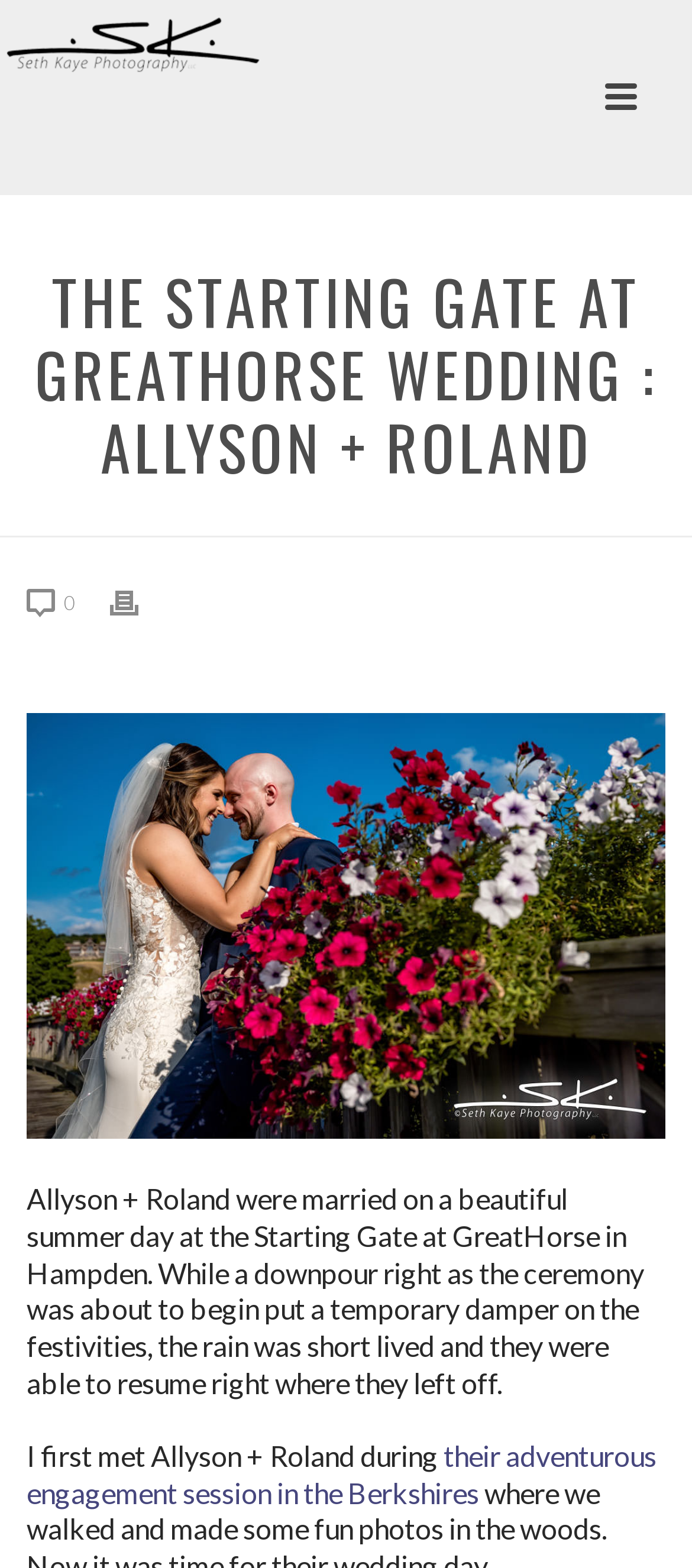Please identify the primary heading on the webpage and return its text.

THE STARTING GATE AT GREATHORSE WEDDING : ALLYSON + ROLAND